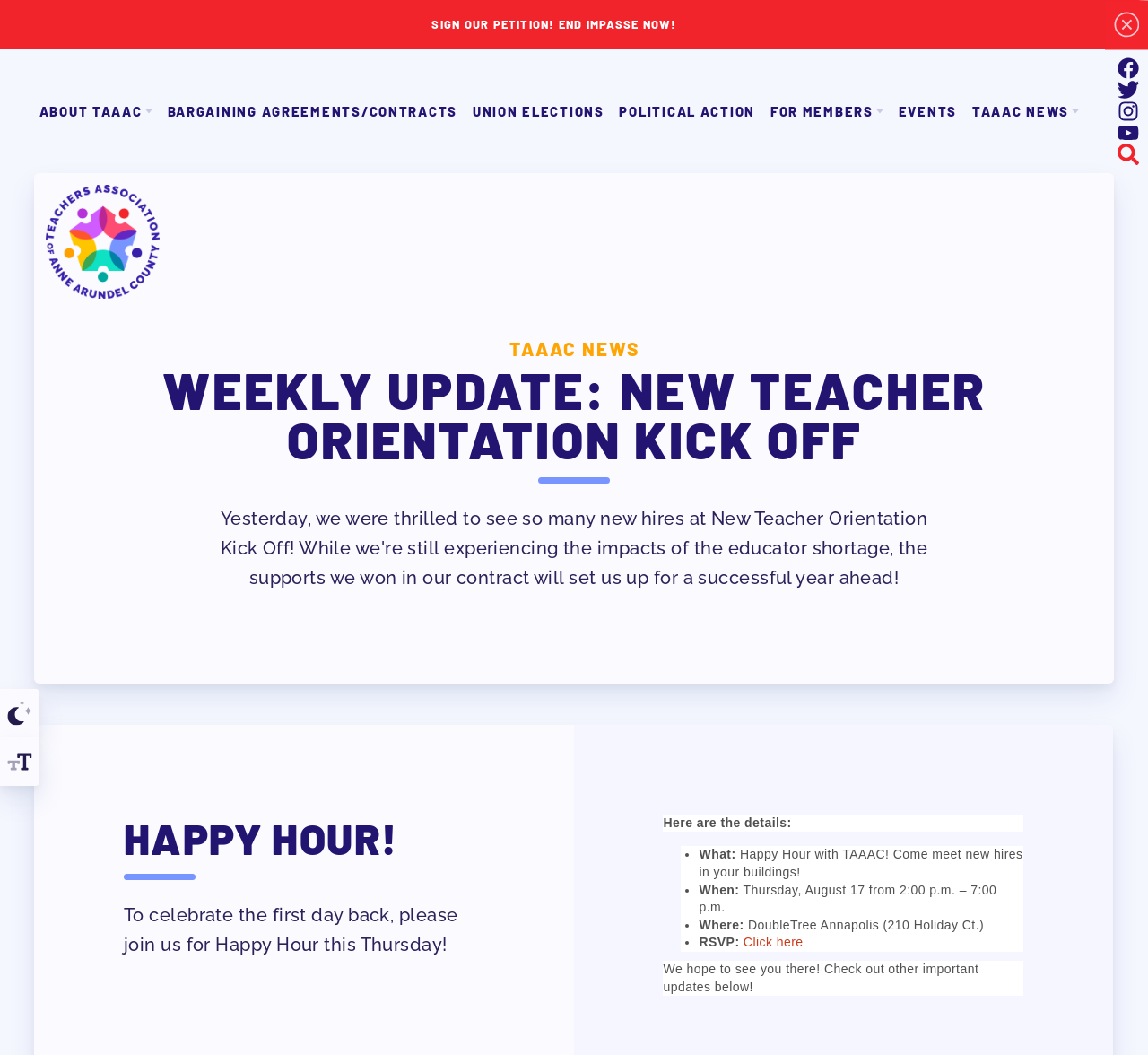Locate the bounding box coordinates of the clickable region necessary to complete the following instruction: "Toggle high contrast". Provide the coordinates in the format of four float numbers between 0 and 1, i.e., [left, top, right, bottom].

[0.0, 0.653, 0.034, 0.699]